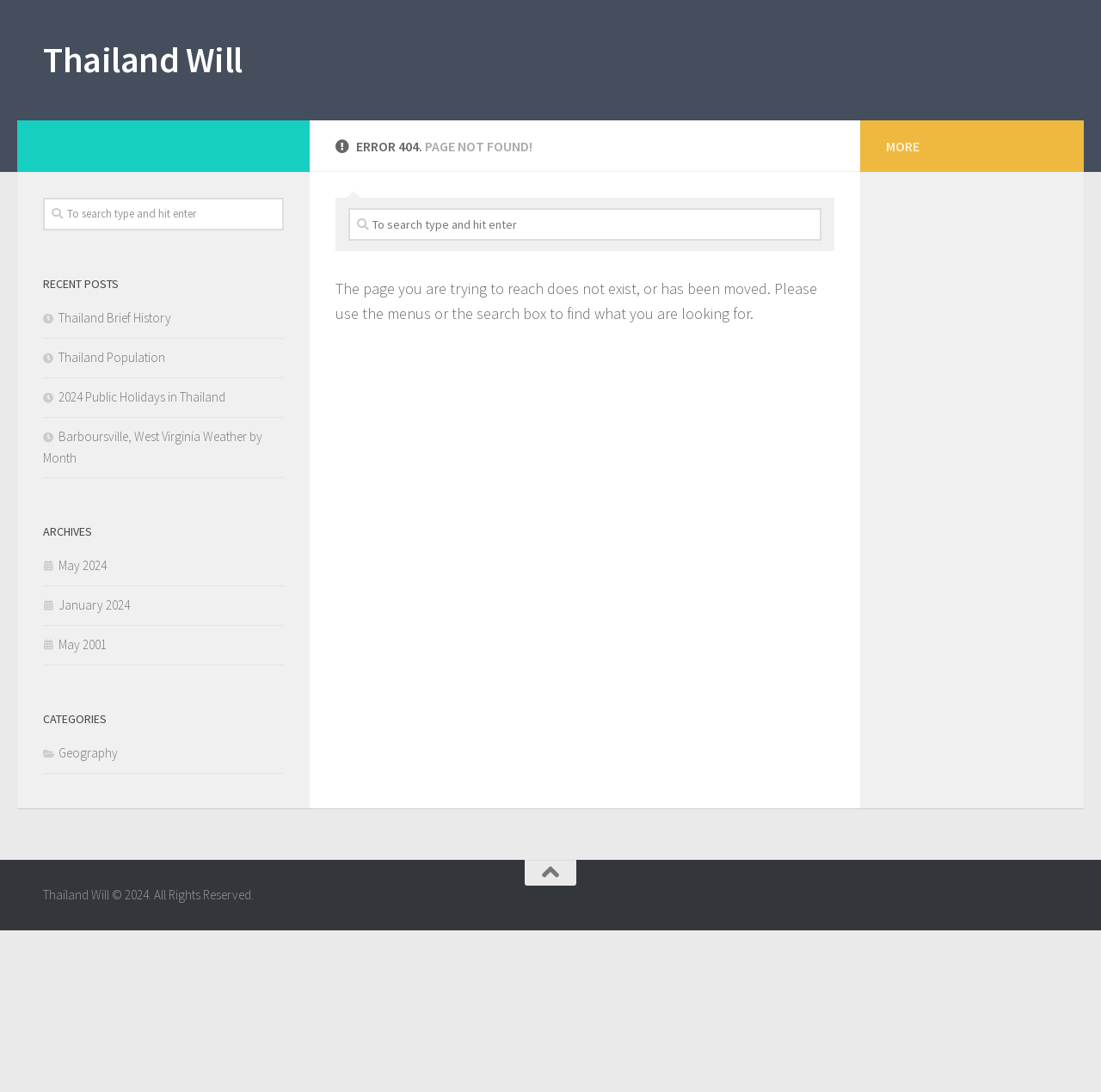Identify the bounding box coordinates of the region that should be clicked to execute the following instruction: "Read recent post about Thailand Brief History".

[0.039, 0.283, 0.155, 0.298]